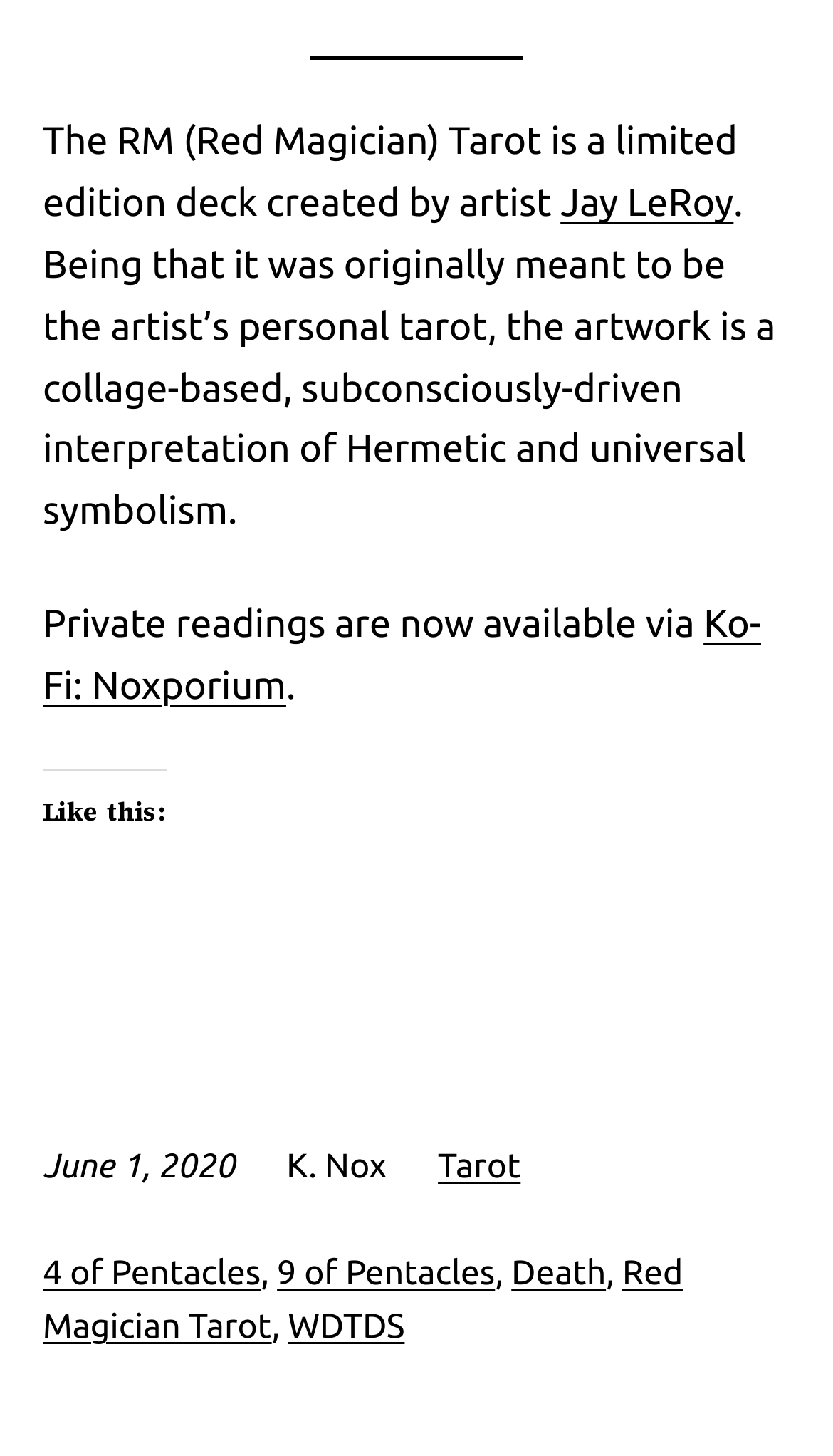Please determine the bounding box coordinates, formatted as (top-left x, top-left y, bottom-right x, bottom-right y), with all values as floating point numbers between 0 and 1. Identify the bounding box of the region described as: Ko-Fi: Noxporium

[0.051, 0.414, 0.914, 0.485]